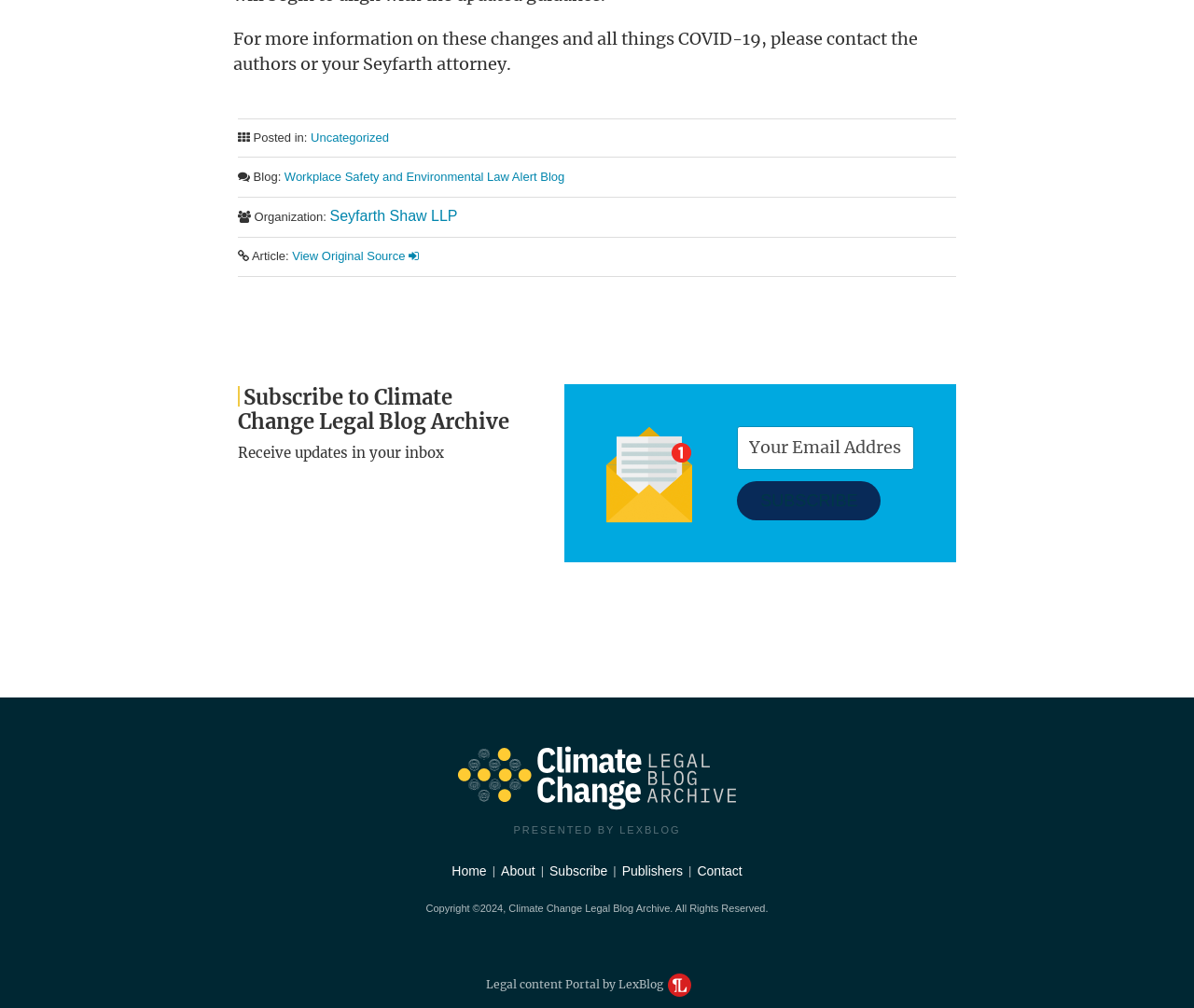Given the description Uncategorized, predict the bounding box coordinates of the UI element. Ensure the coordinates are in the format (top-left x, top-left y, bottom-right x, bottom-right y) and all values are between 0 and 1.

[0.26, 0.129, 0.326, 0.143]